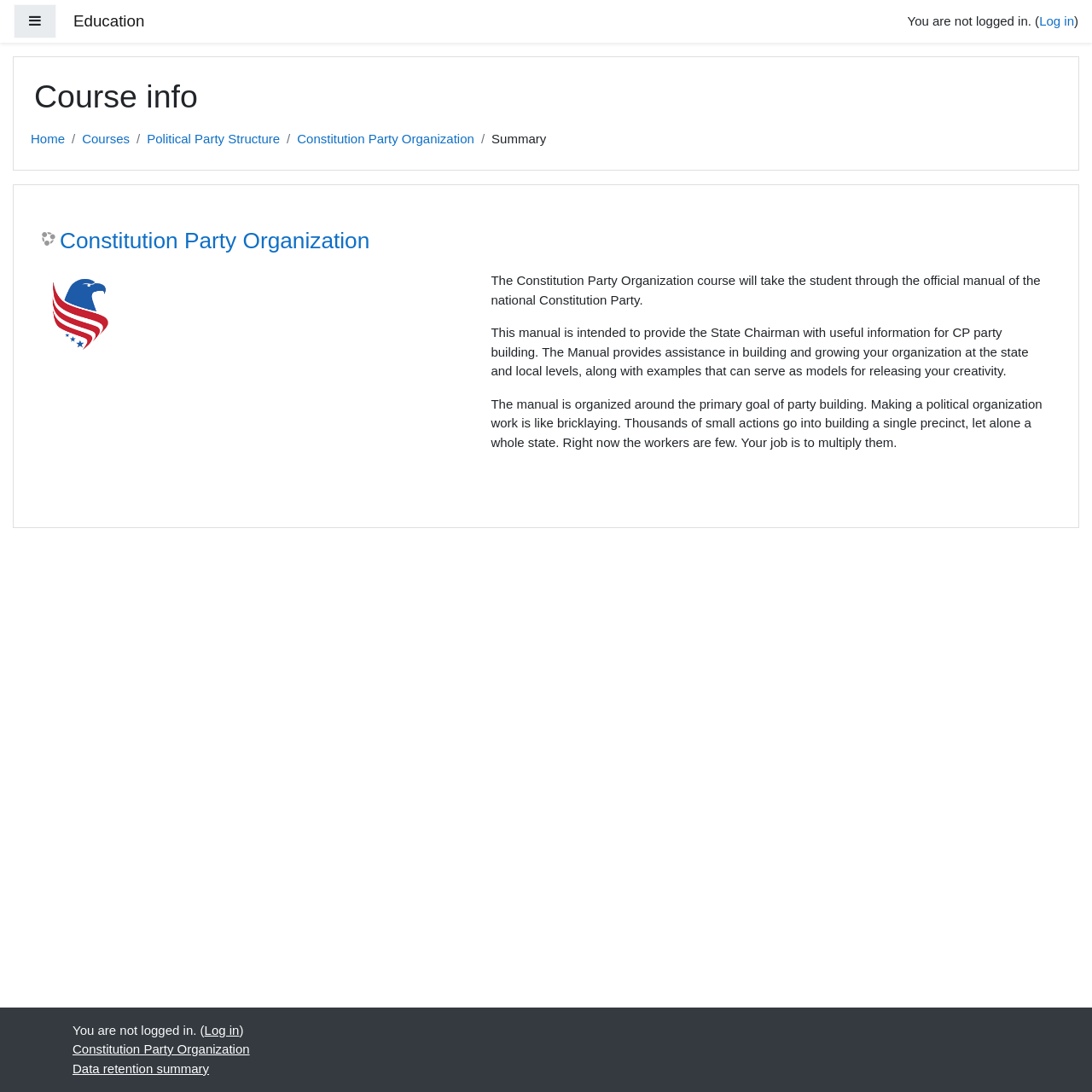Indicate the bounding box coordinates of the element that must be clicked to execute the instruction: "Click the 'Home' link". The coordinates should be given as four float numbers between 0 and 1, i.e., [left, top, right, bottom].

[0.028, 0.119, 0.059, 0.136]